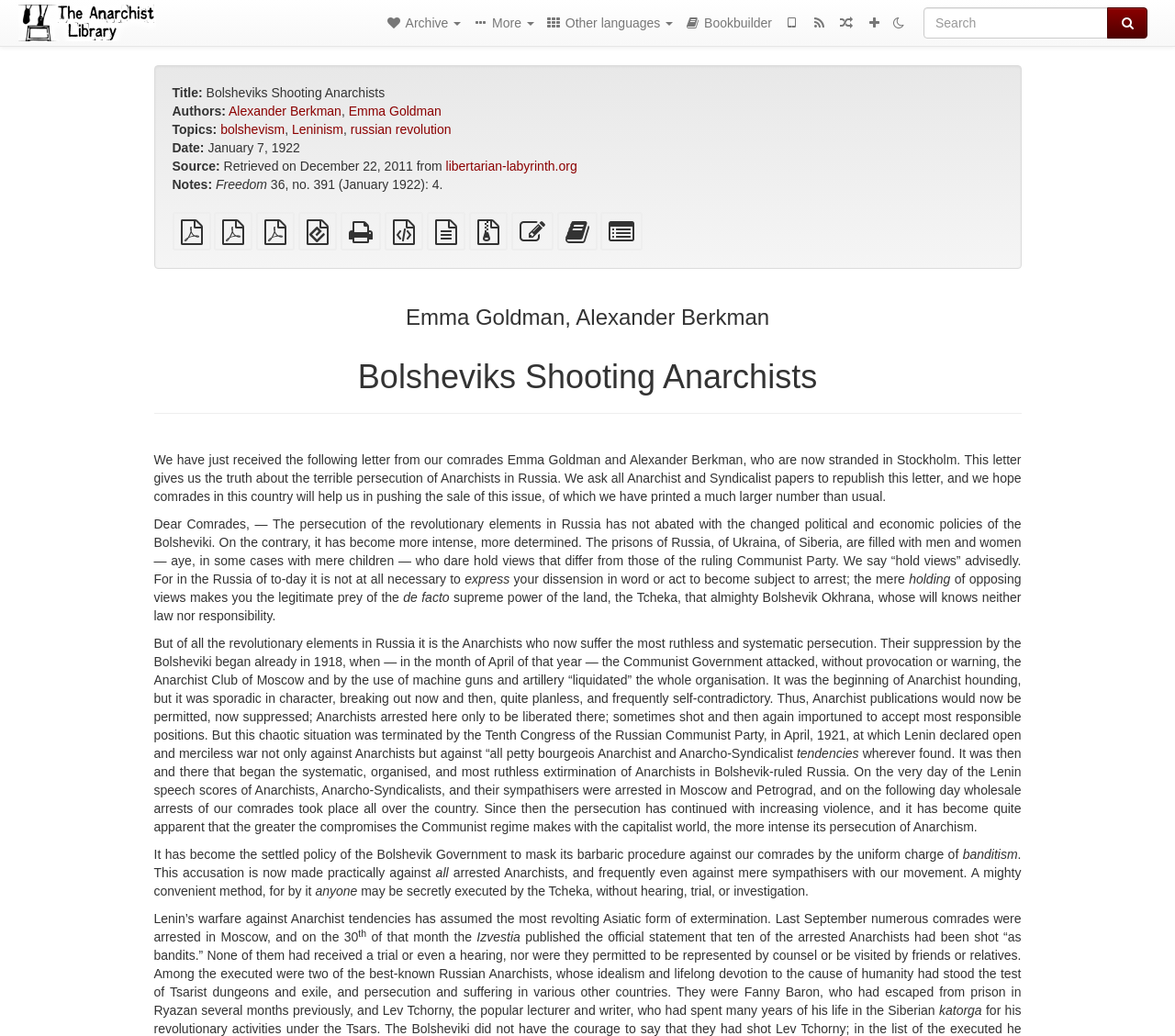Determine the bounding box coordinates of the element that should be clicked to execute the following command: "Visit The Anarchist Library".

[0.012, 0.014, 0.137, 0.028]